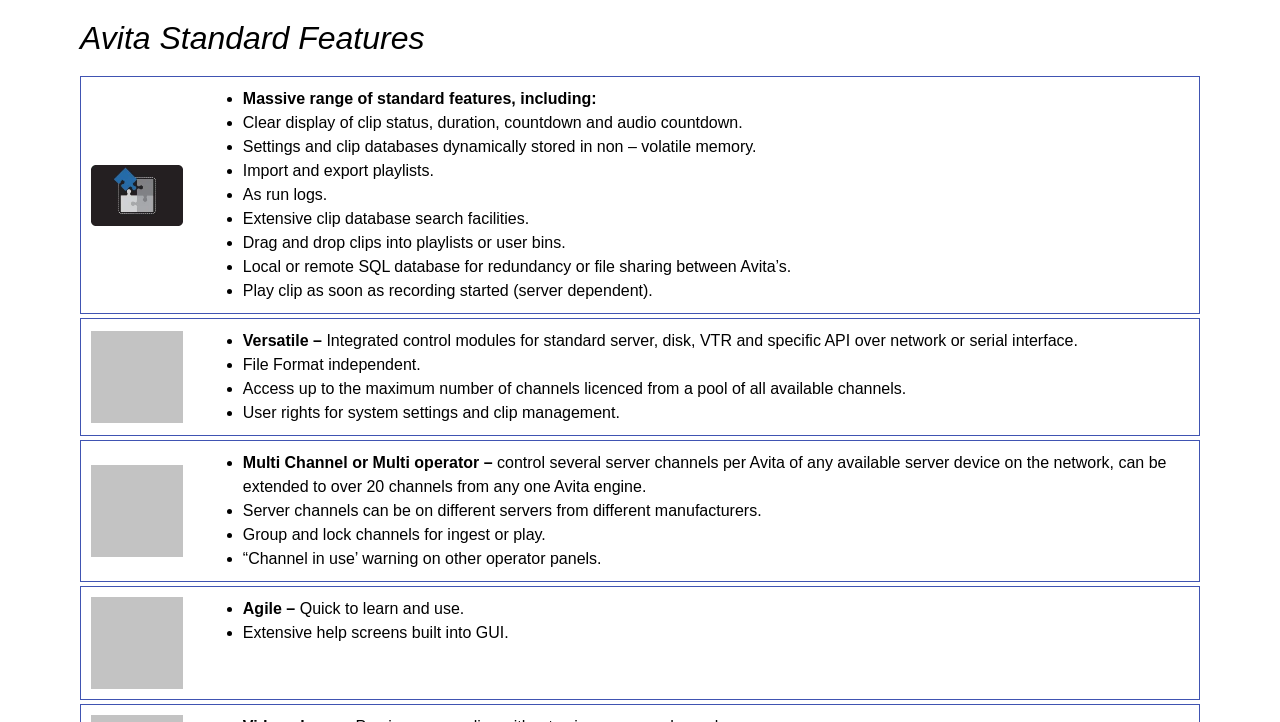Identify the bounding box for the UI element described as: "Import and export playlists.". The coordinates should be four float numbers between 0 and 1, i.e., [left, top, right, bottom].

[0.19, 0.225, 0.339, 0.248]